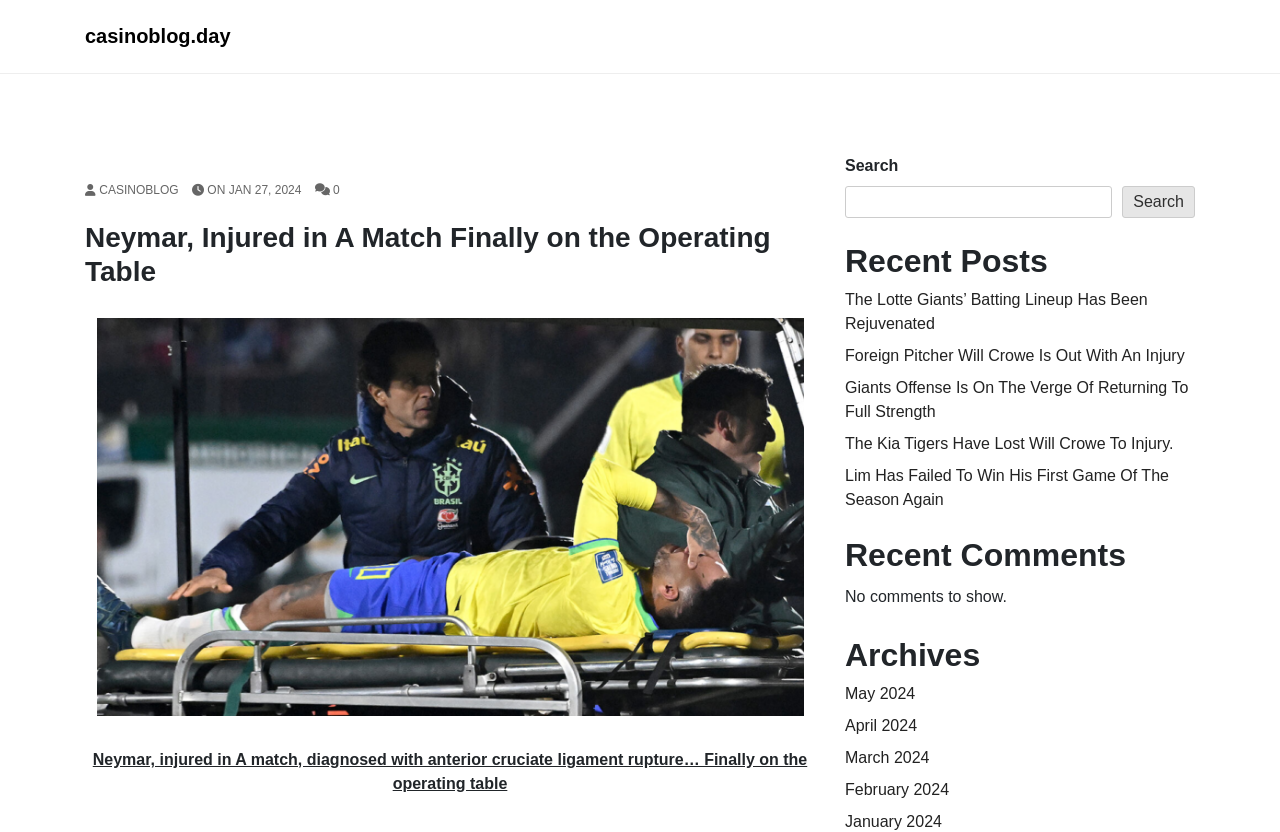Carefully examine the image and provide an in-depth answer to the question: What is the text on the search button?

I looked at the search section on the right side of the webpage and found the button with the text 'Search'.